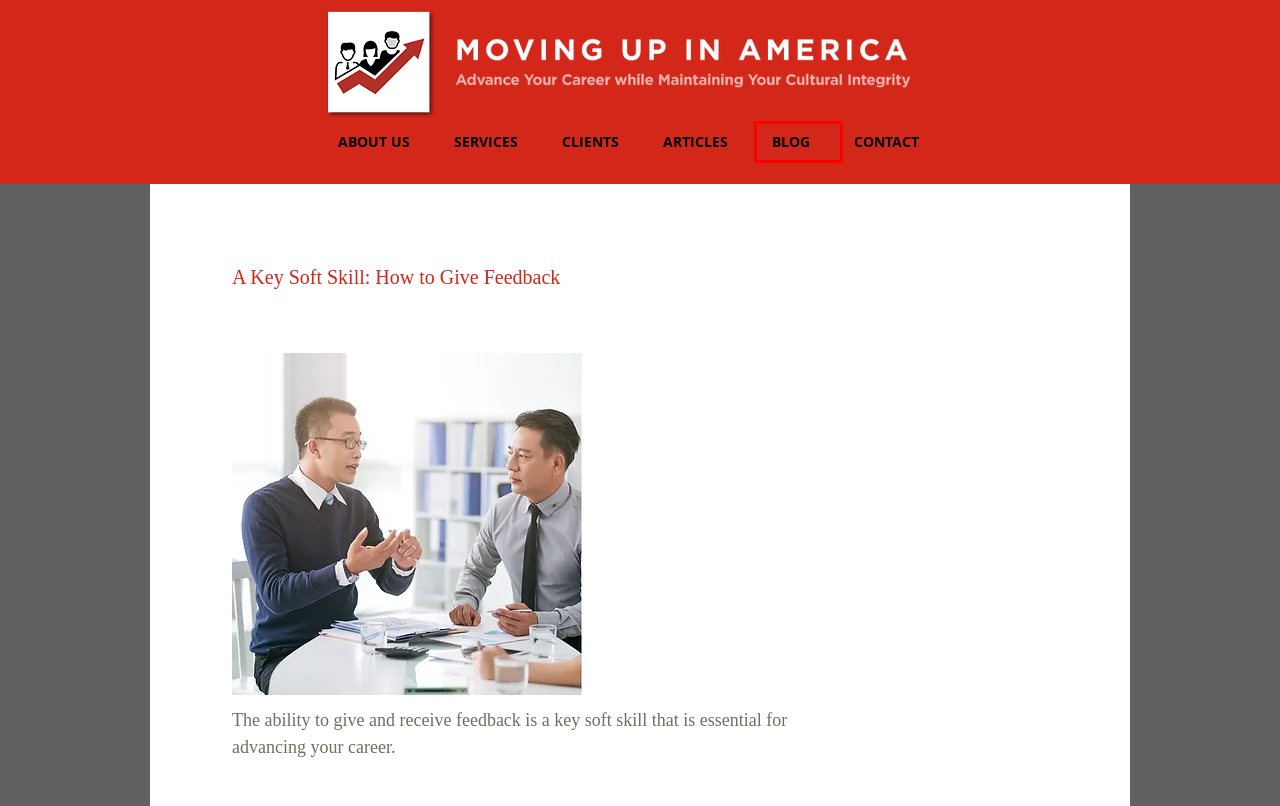Analyze the screenshot of a webpage with a red bounding box and select the webpage description that most accurately describes the new page resulting from clicking the element inside the red box. Here are the candidates:
A. soft skills | moving-up-in-america
B. June - 2016
C. Moving Up in America | High Tech Careers
D. 5 Ways to Speak Up at Meetings
E. Moving Up in America | Silicon Valley
F. Look Like a Leader
G. Managing High Tech Careers | The Start-up of You | Communication
H. Five Strategies for Accelerating Your High Tech Career

G